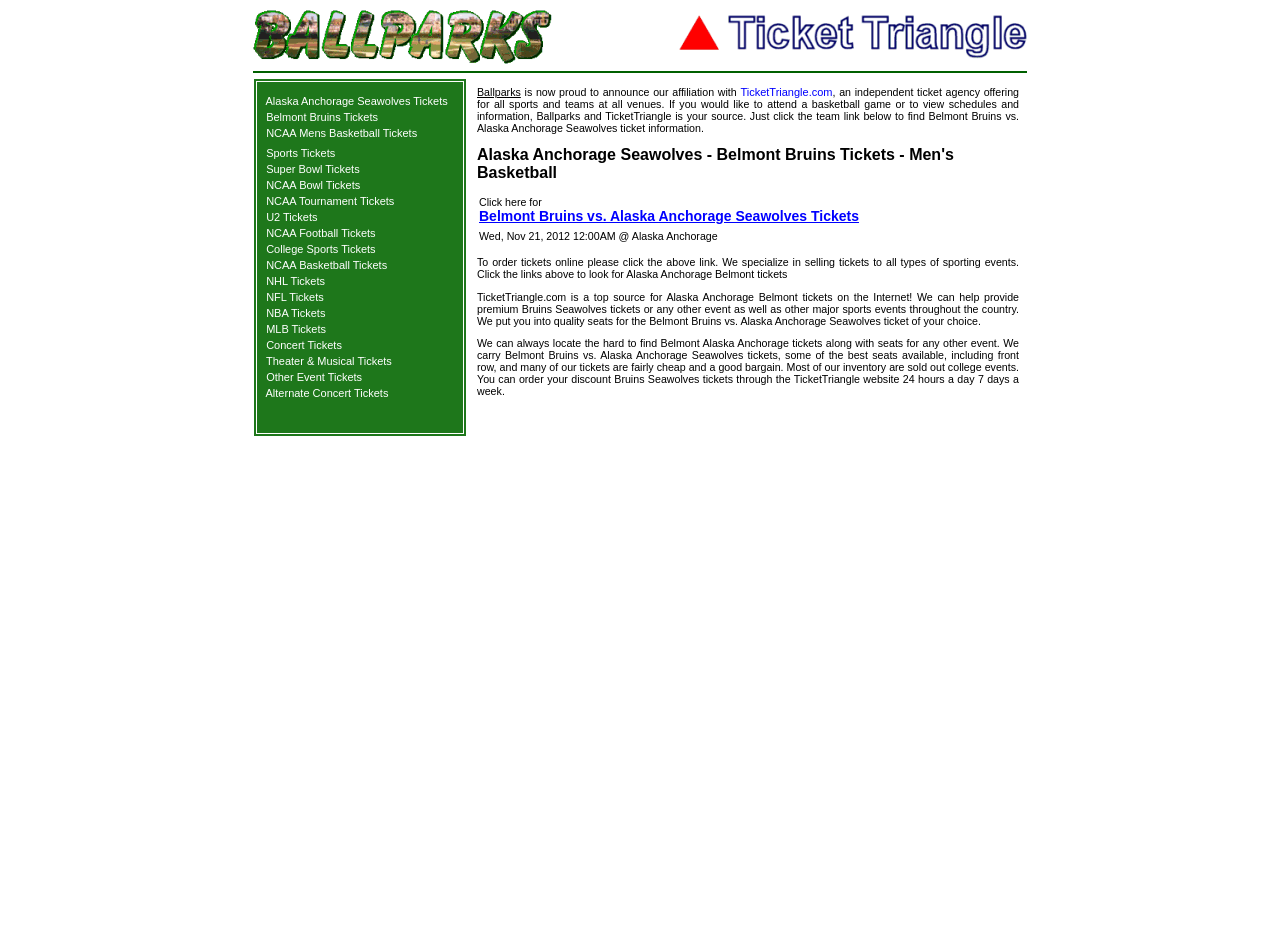What type of tickets are being sold?
Please respond to the question with as much detail as possible.

Based on the webpage content, I can see that there are links to 'Alaska Anchorage Seawolves Tickets', 'Belmont Bruins Tickets', and 'NCAA Mens Basketball Tickets', which suggests that the webpage is selling basketball tickets.